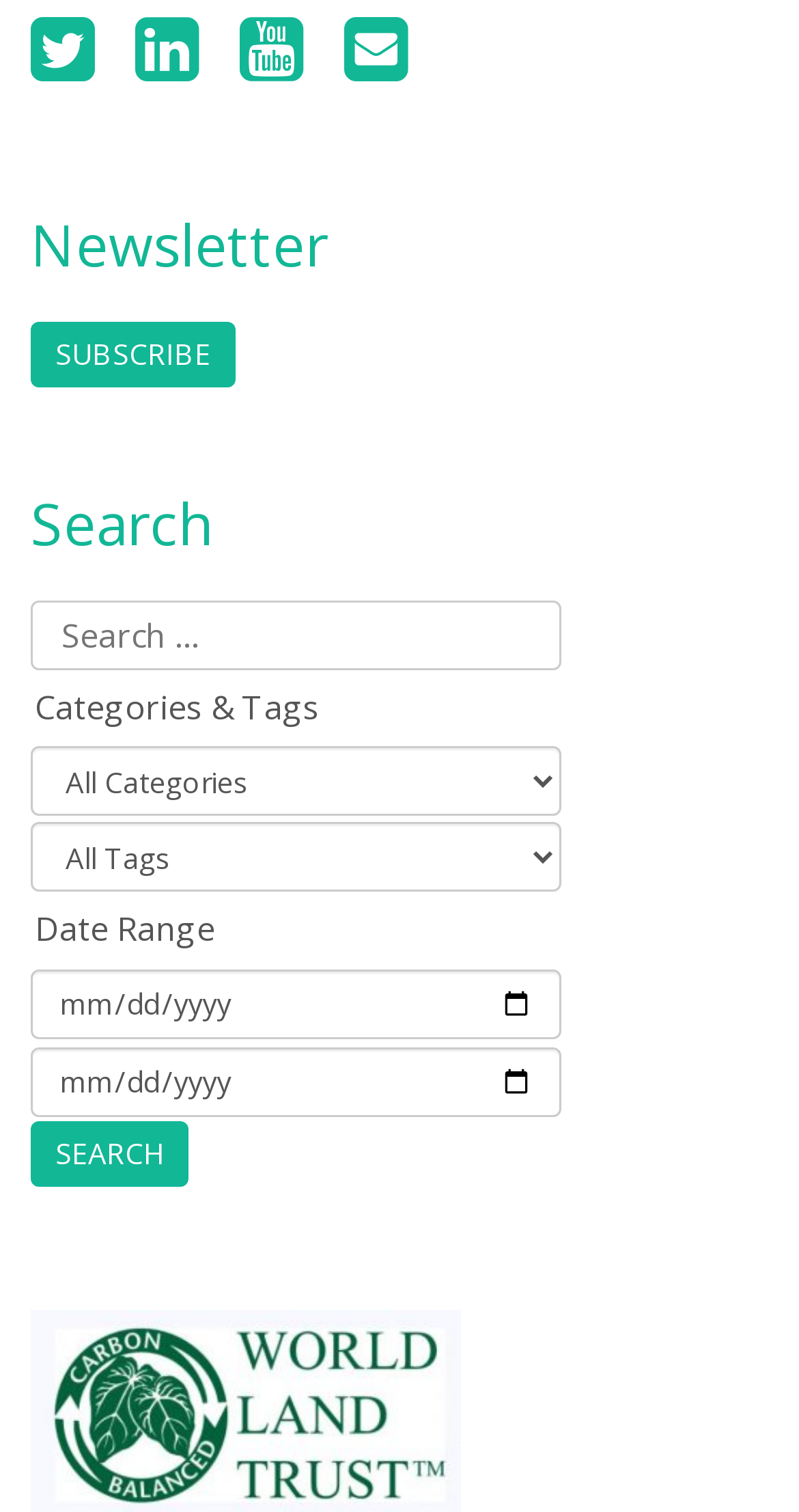Could you locate the bounding box coordinates for the section that should be clicked to accomplish this task: "Search for something".

[0.038, 0.398, 0.703, 0.444]